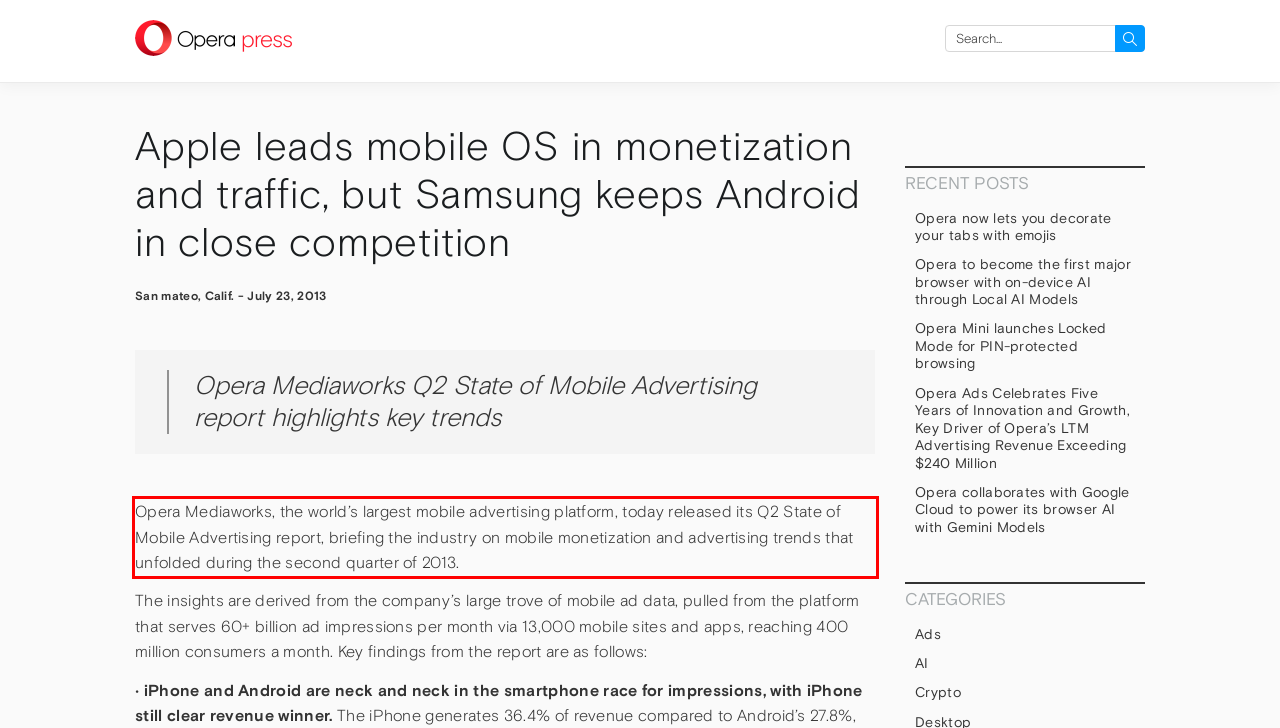Identify the text inside the red bounding box in the provided webpage screenshot and transcribe it.

Opera Mediaworks, the world’s largest mobile advertising platform, today released its Q2 State of Mobile Advertising report, briefing the industry on mobile monetization and advertising trends that unfolded during the second quarter of 2013.